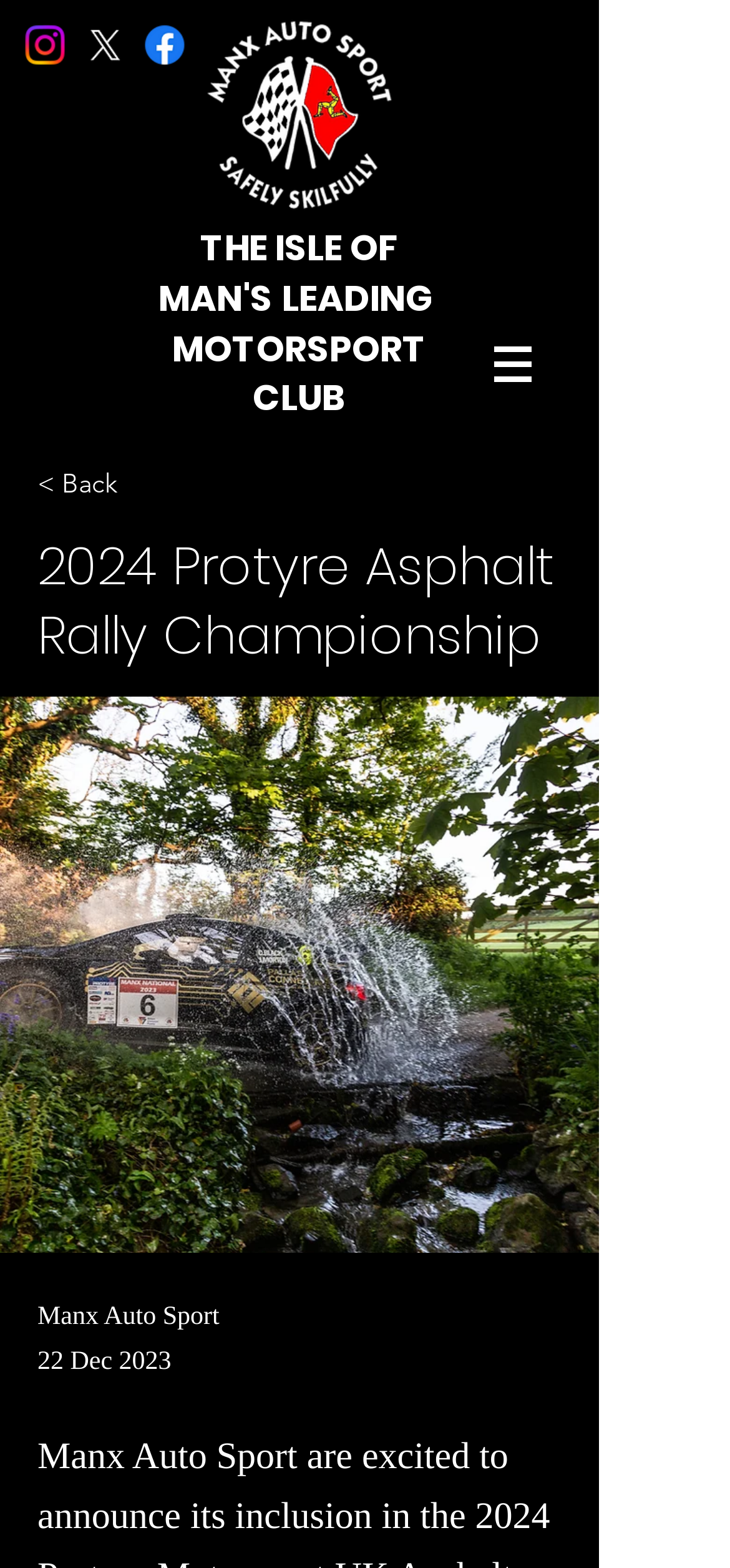Identify the bounding box for the UI element described as: "< Back". The coordinates should be four float numbers between 0 and 1, i.e., [left, top, right, bottom].

[0.051, 0.288, 0.359, 0.33]